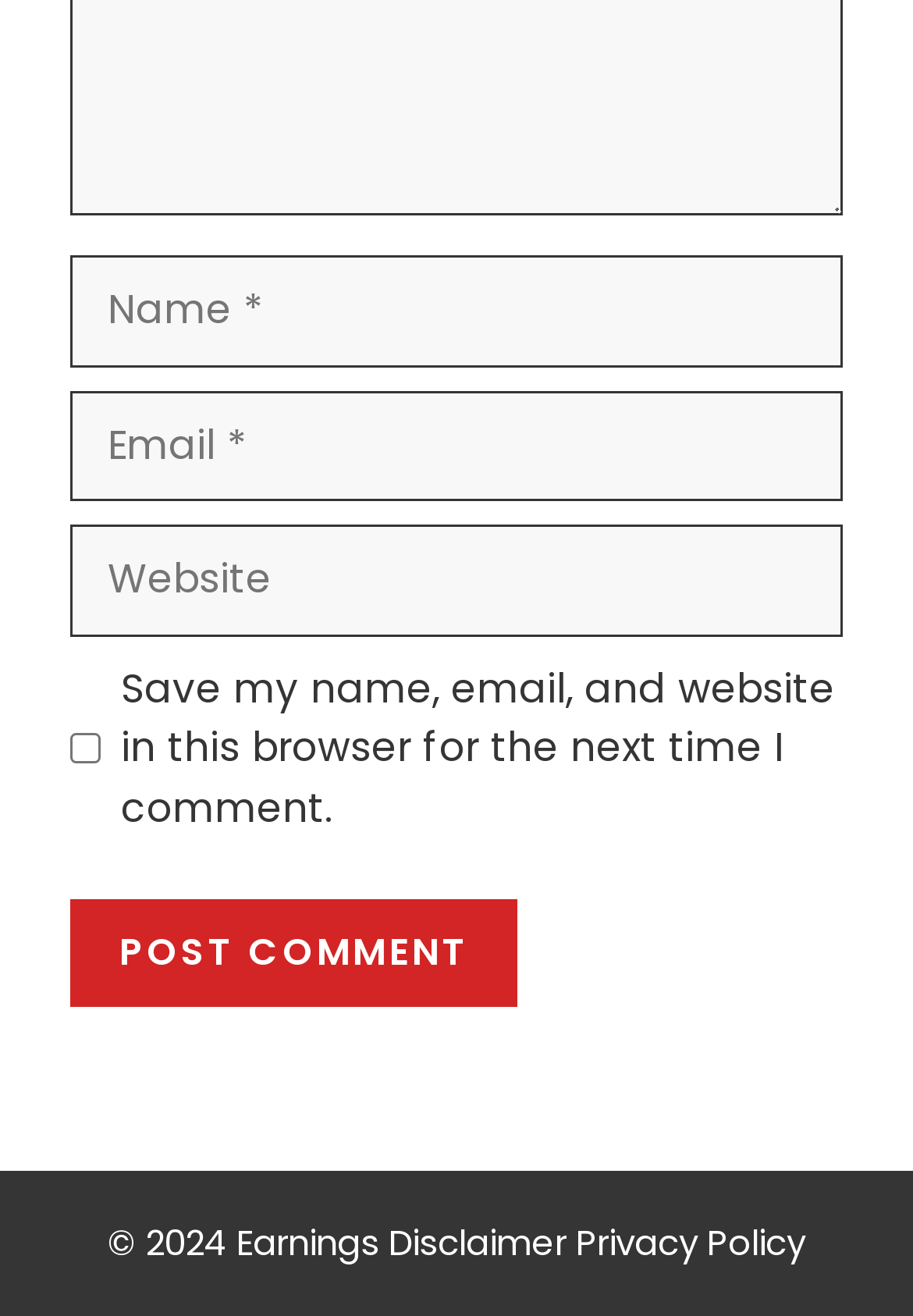Using the details in the image, give a detailed response to the question below:
What is the text on the button?

The button has a StaticText element with the text 'POST COMMENT' and bounding box coordinates [0.131, 0.702, 0.513, 0.743], indicating that the button's text is 'POST COMMENT'.